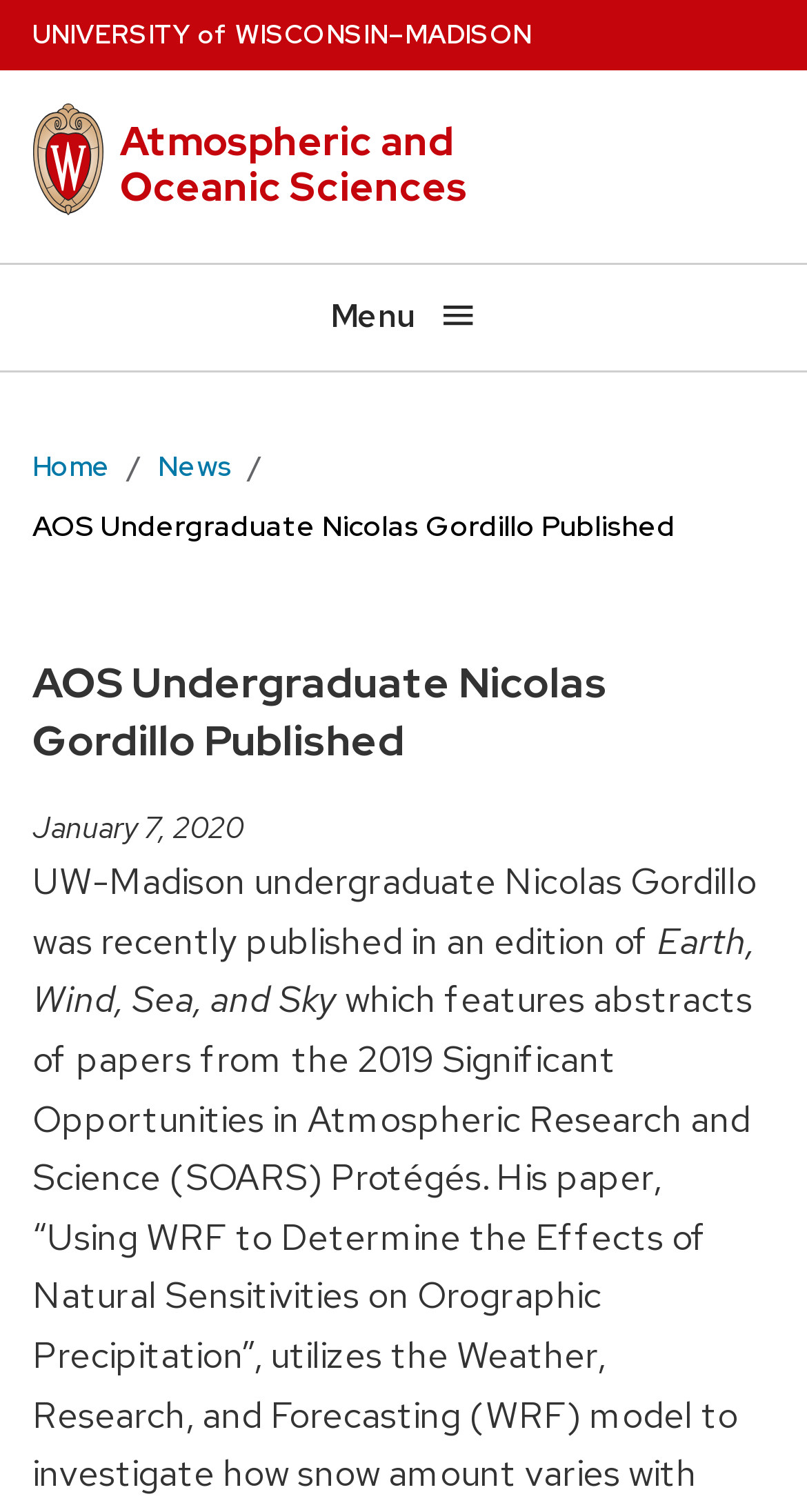What is the university that the department belongs to?
Provide a detailed and extensive answer to the question.

The university name is mentioned in the link element, and it is also mentioned in the image element that links to the university's home page. The department of Atmospheric and Oceanic Sciences is part of this university.